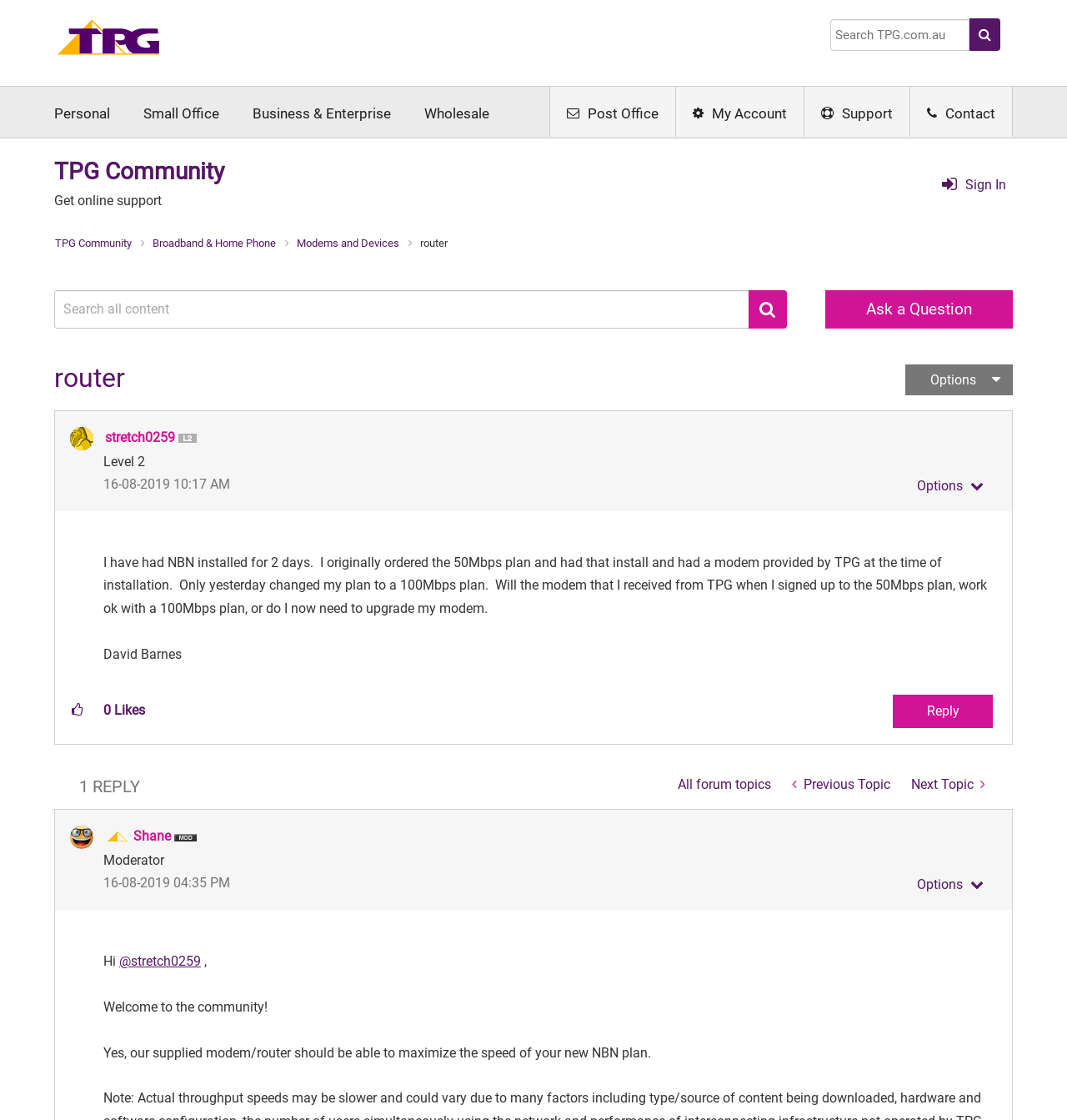Provide a short, one-word or phrase answer to the question below:
Who is the author of the original post?

stretch0259